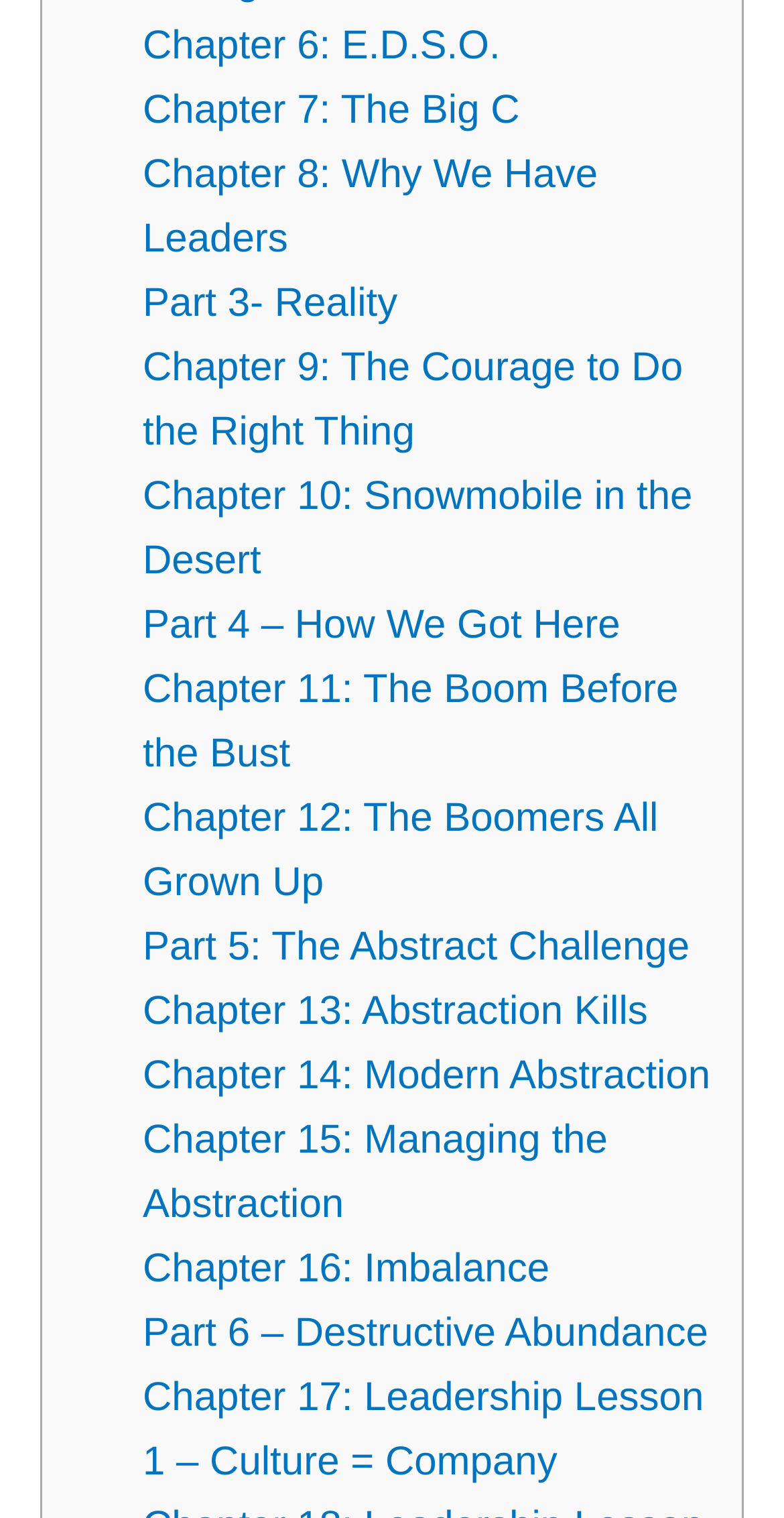Please specify the bounding box coordinates of the clickable region to carry out the following instruction: "view Chapter 6: E.D.S.O.". The coordinates should be four float numbers between 0 and 1, in the format [left, top, right, bottom].

[0.182, 0.016, 0.638, 0.045]